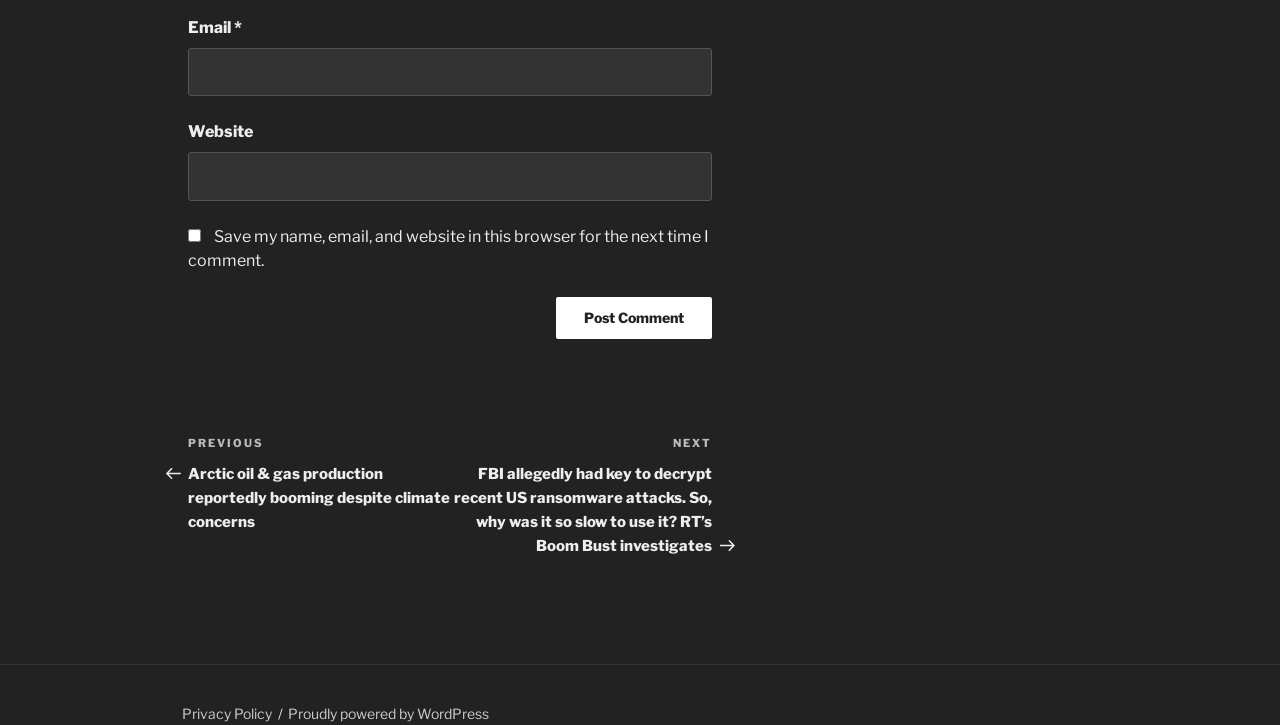What is the label of the first text box?
Please answer the question with a detailed and comprehensive explanation.

The first text box has a label 'Email' which is indicated by the StaticText element with OCR text 'Email' and bounding box coordinates [0.147, 0.025, 0.183, 0.051].